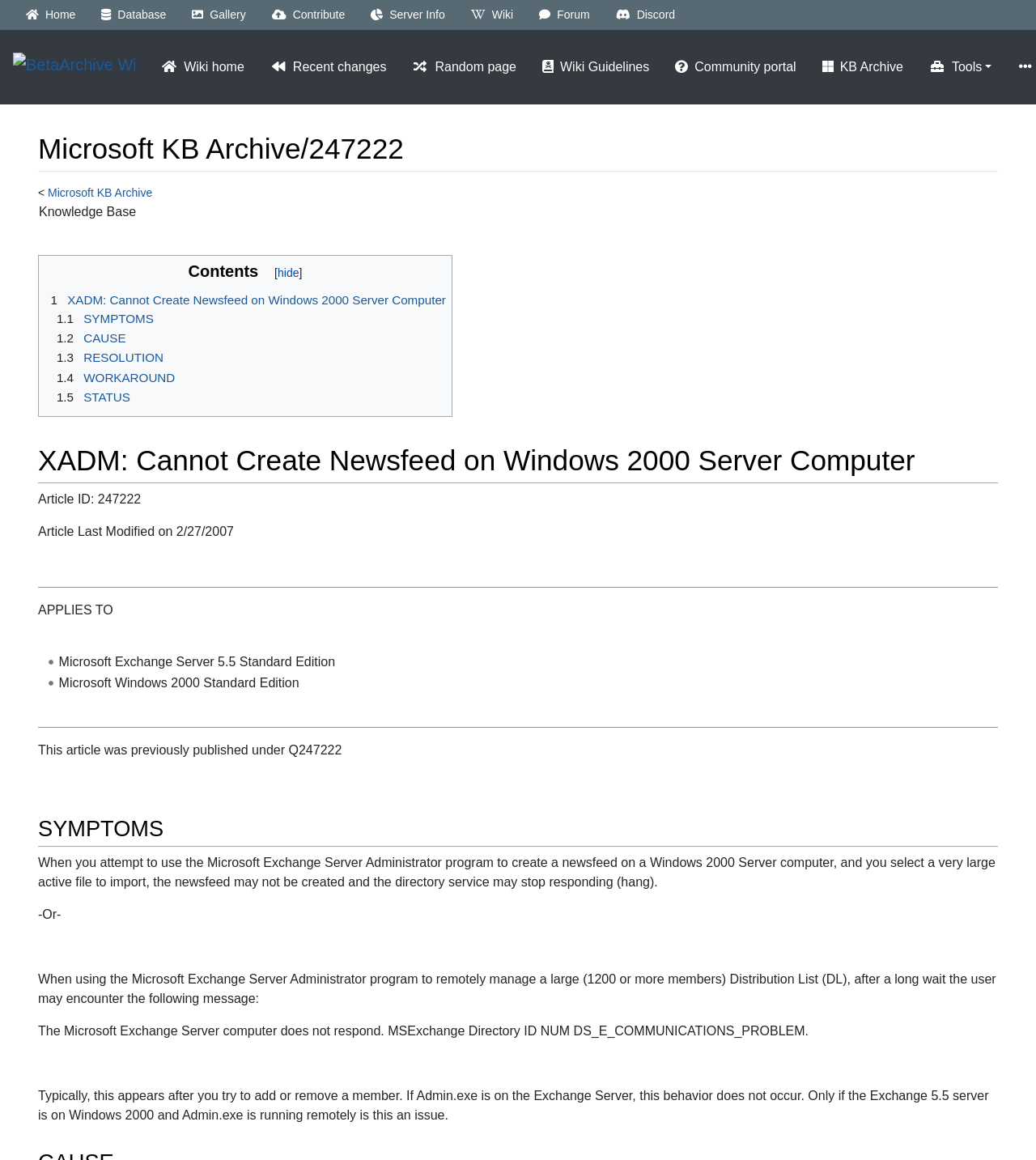What is the name of the server mentioned in the article?
Could you give a comprehensive explanation in response to this question?

The name of the server can be found in the heading 'XADM: Cannot Create Newsfeed on Windows 2000 Server Computer', which mentions Microsoft Exchange Server.